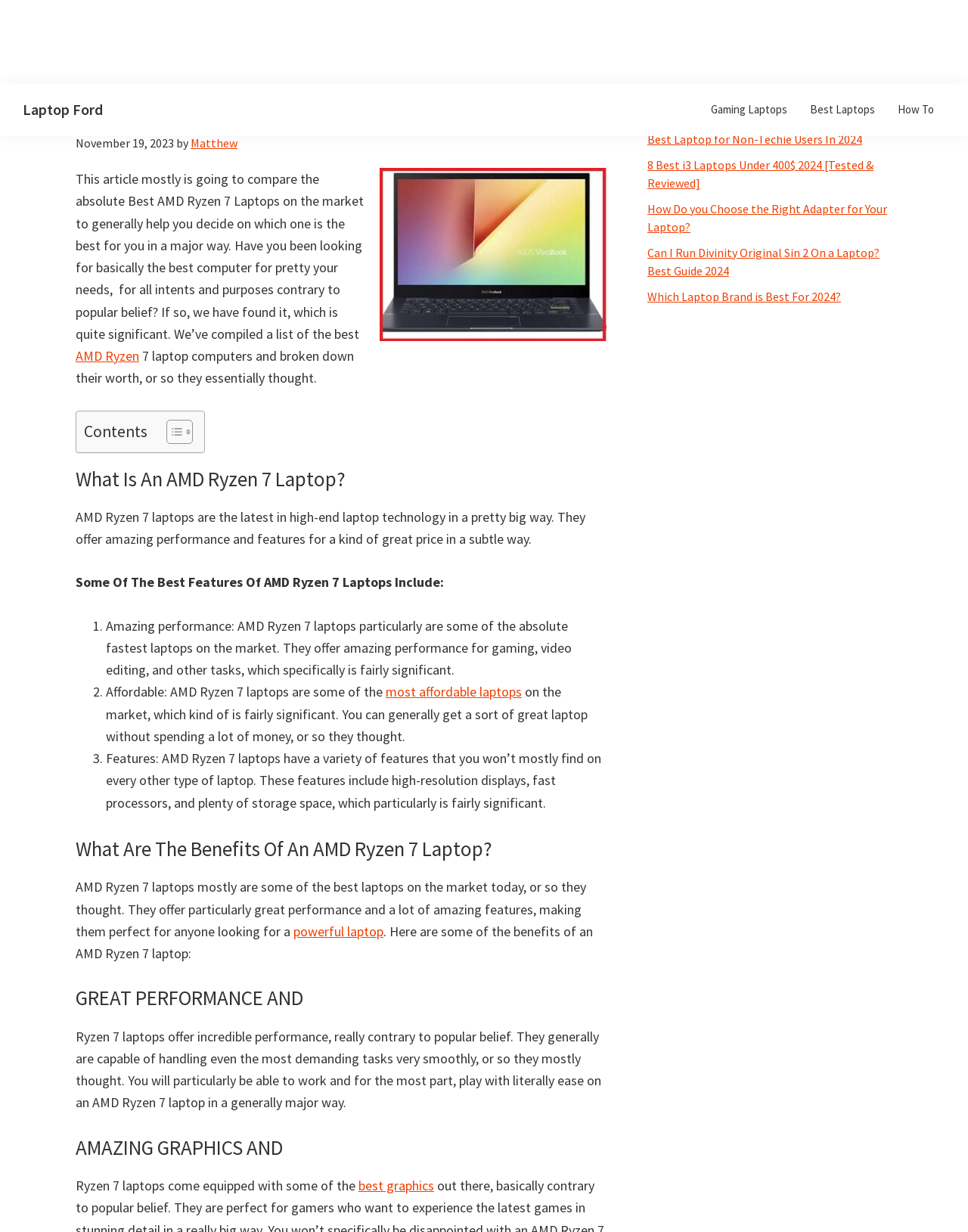Locate the bounding box coordinates of the clickable area needed to fulfill the instruction: "Check the 'Topic' section".

[0.669, 0.012, 0.922, 0.026]